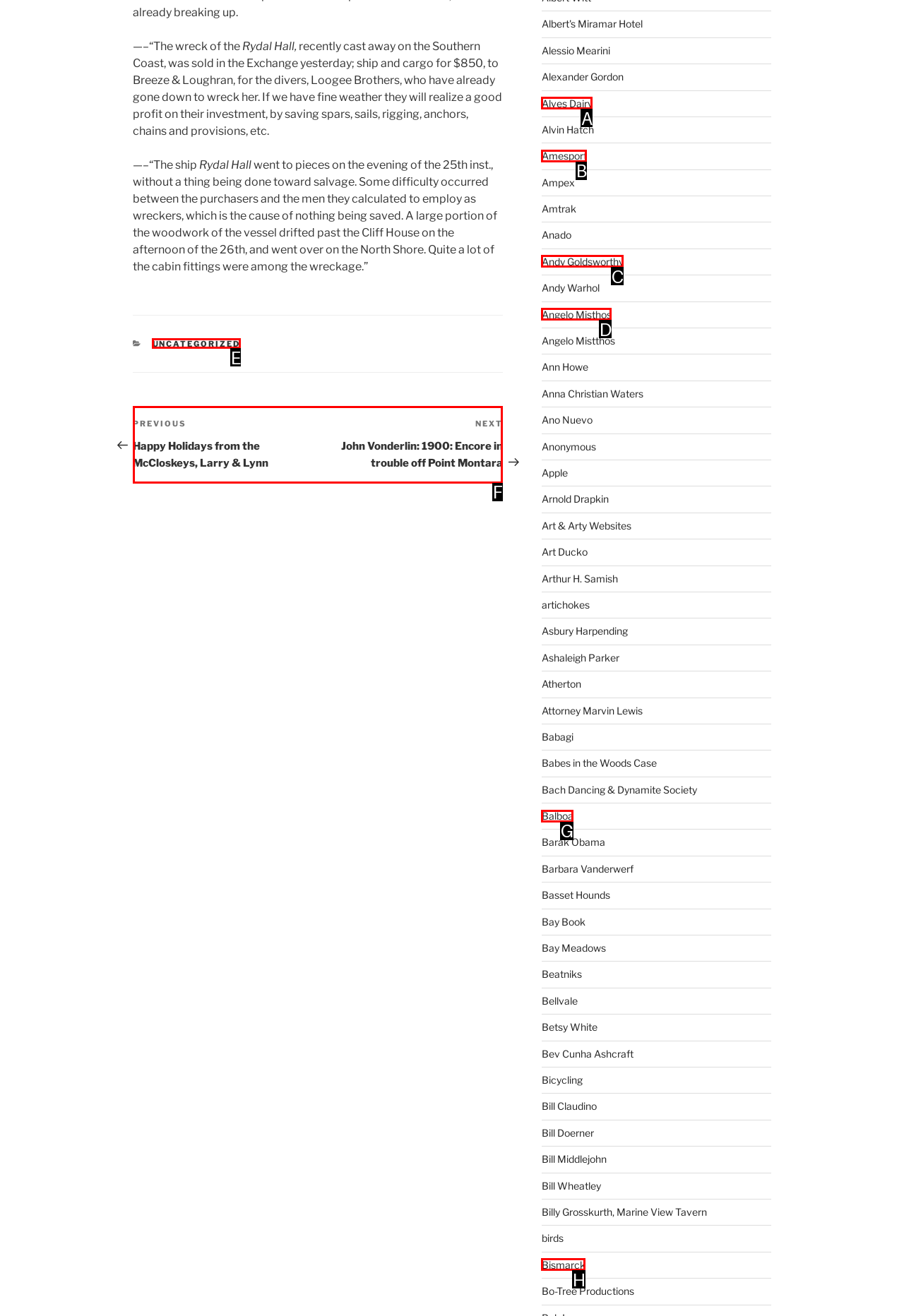Specify which UI element should be clicked to accomplish the task: View the 'Posts' navigation. Answer with the letter of the correct choice.

F